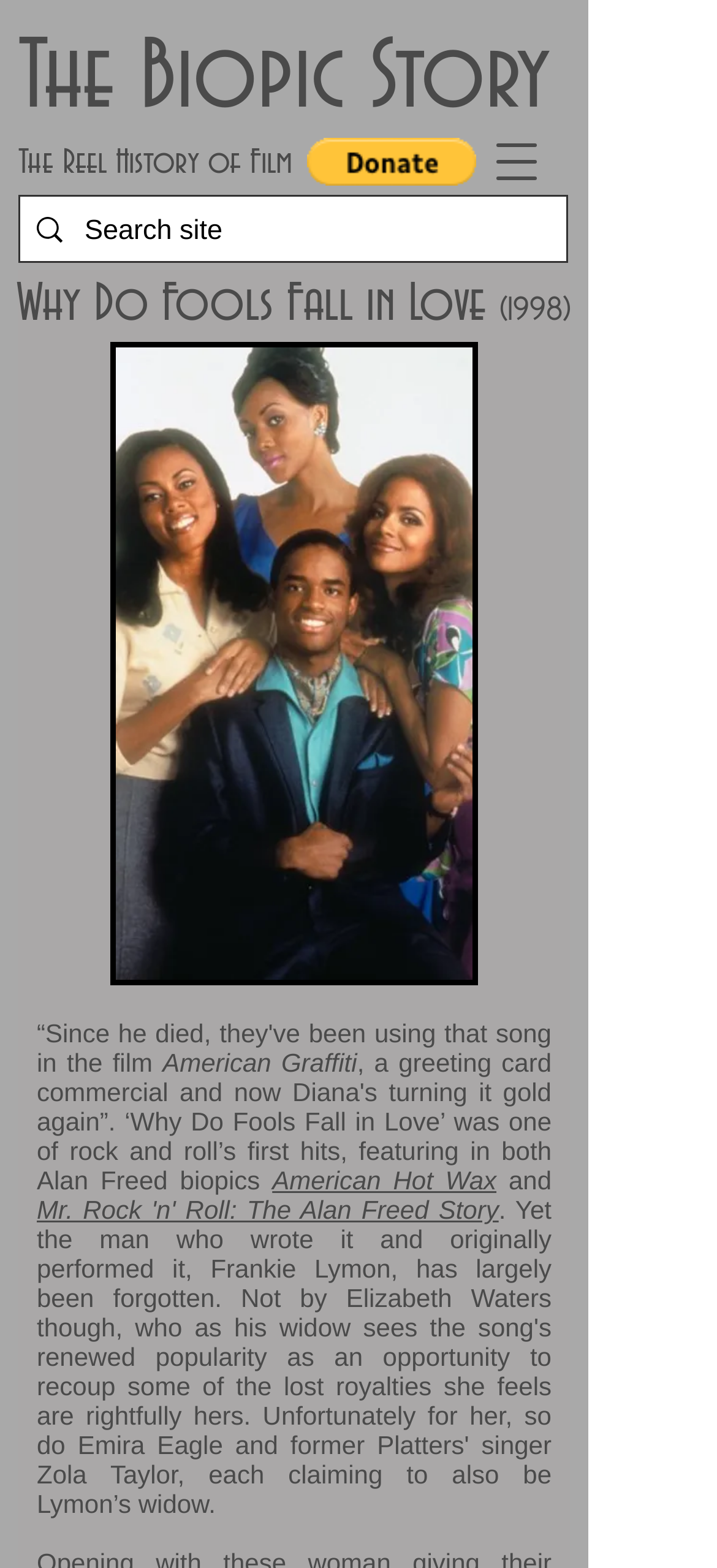Answer the question in a single word or phrase:
What is the purpose of the button with the text 'Donate via PayPal'?

To donate via PayPal